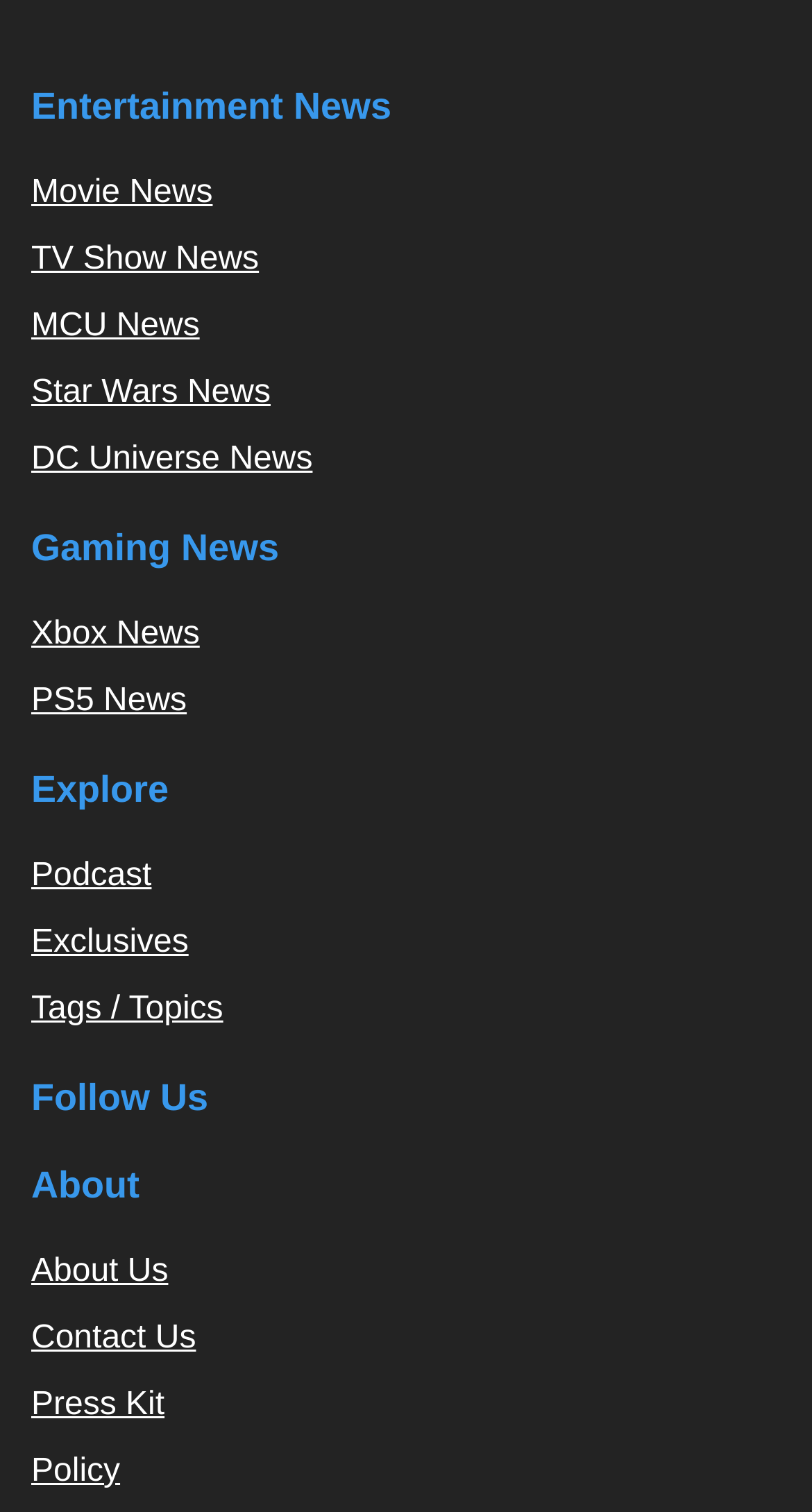How many social media platforms are listed in the 'Follow Us' section?
Based on the screenshot, give a detailed explanation to answer the question.

I counted the number of social media platforms listed in the 'Follow Us' section, which are 'Twitter', 'Facebook', and 'Instagram', so there are 3 platforms.